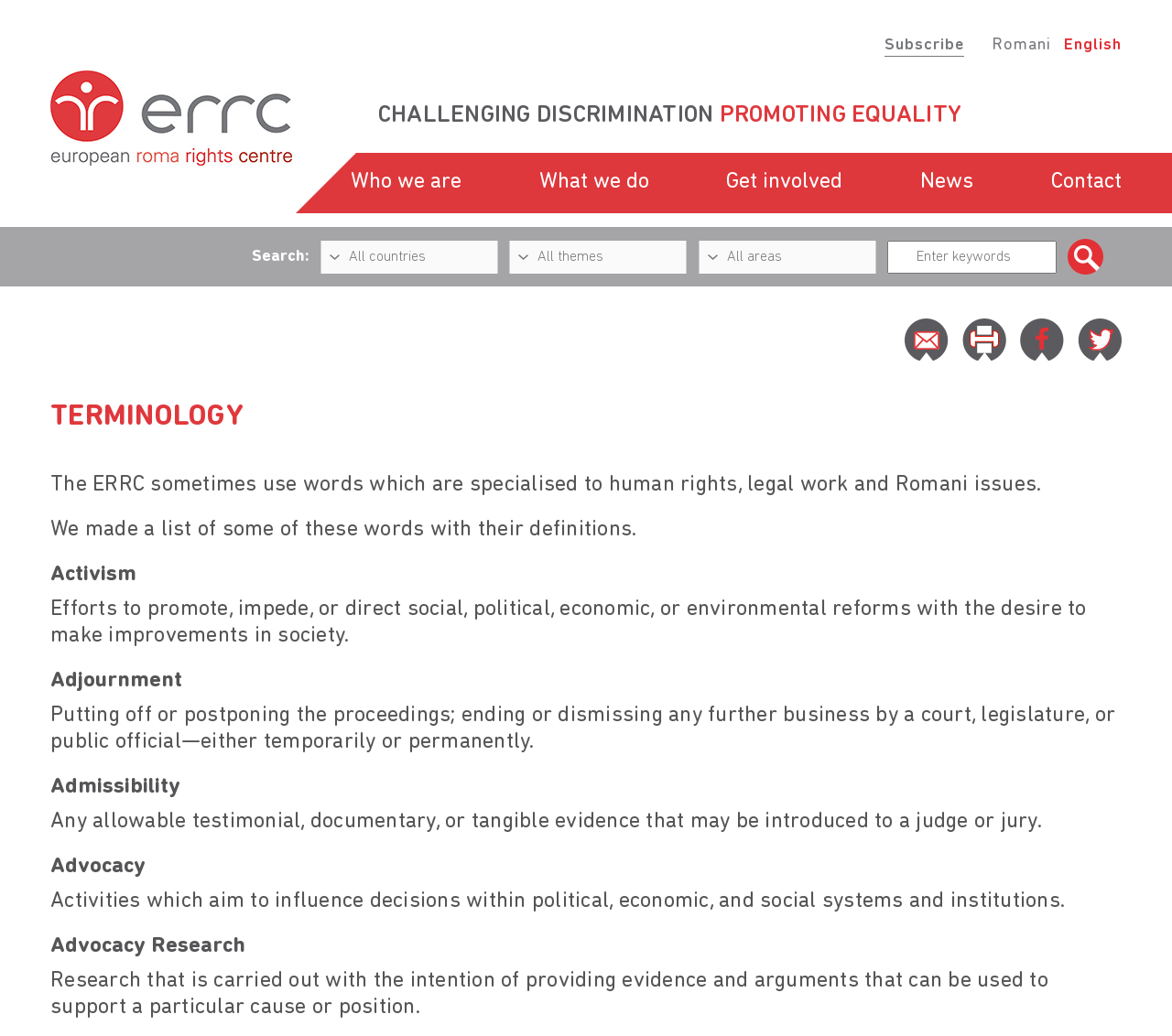Find the bounding box coordinates for the HTML element specified by: "English".

[0.908, 0.034, 0.957, 0.054]